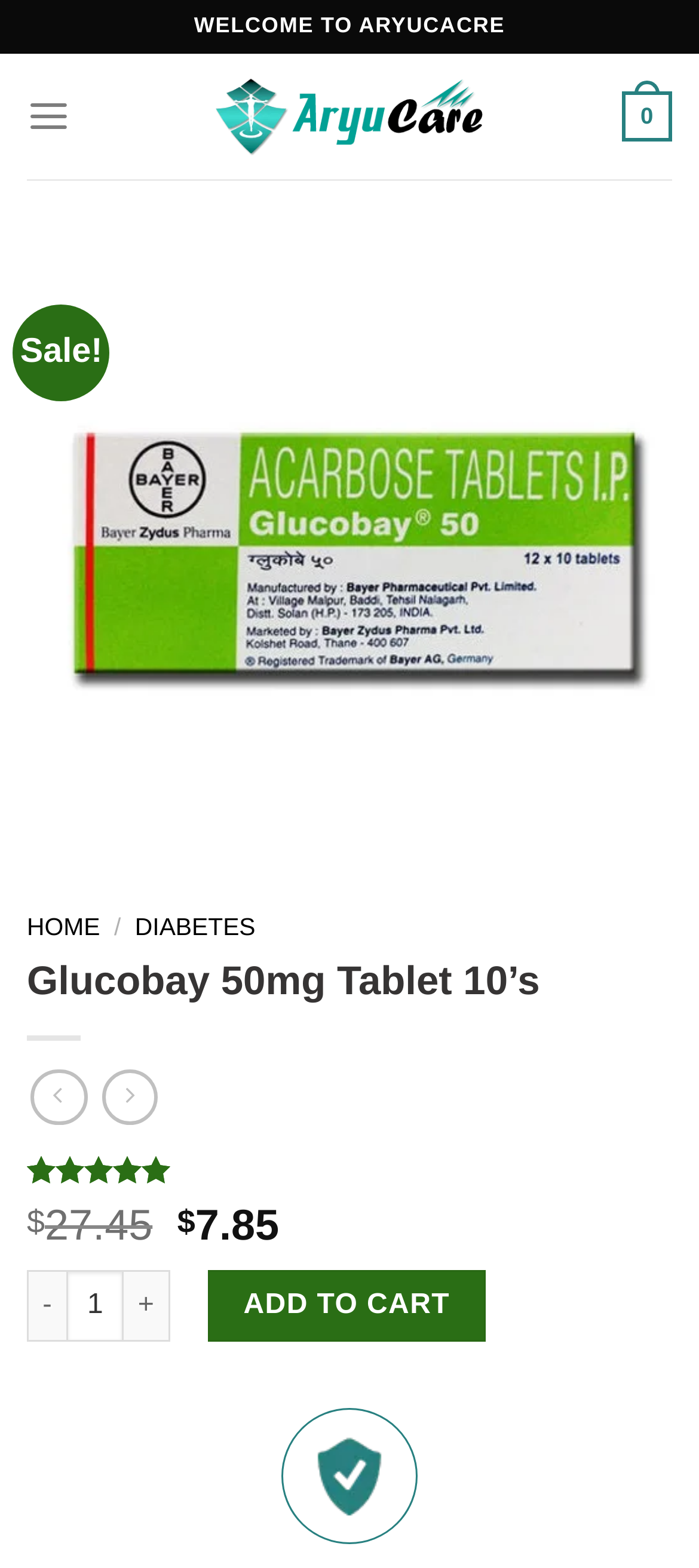Kindly determine the bounding box coordinates for the clickable area to achieve the given instruction: "Increase the product quantity".

[0.177, 0.81, 0.244, 0.856]